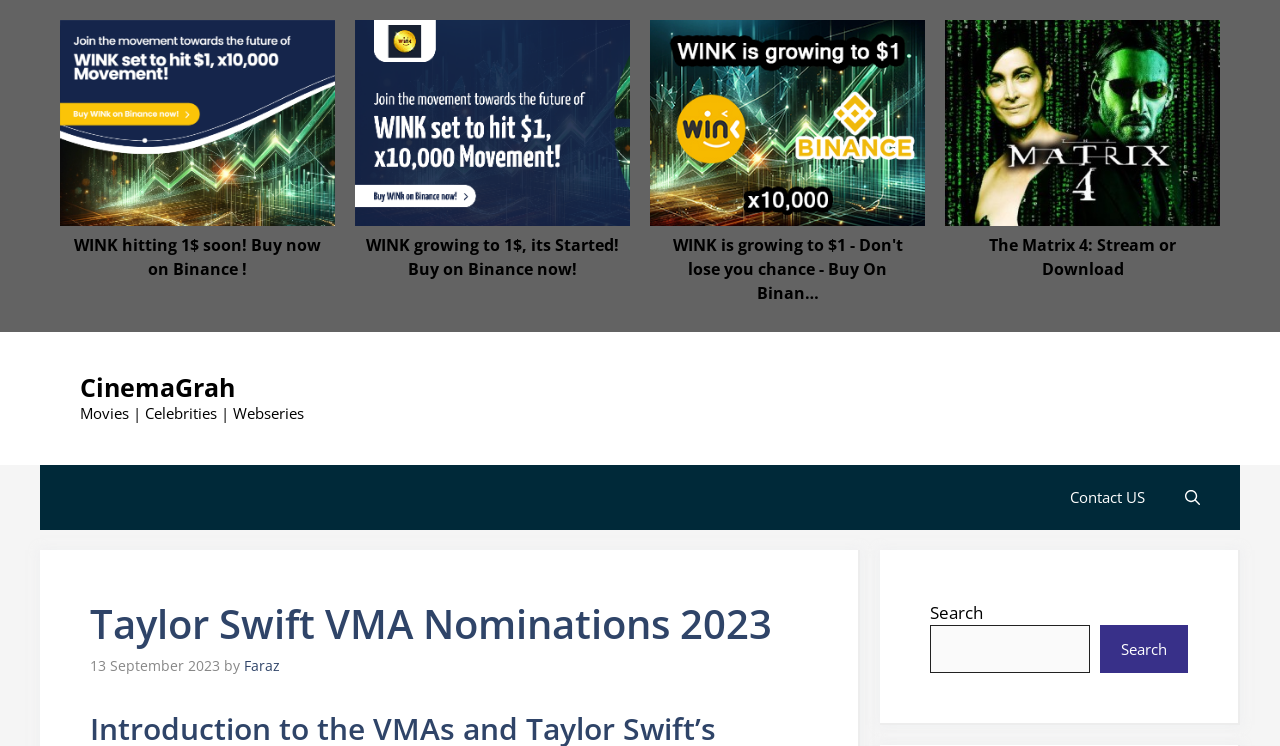Create a detailed description of the webpage's content and layout.

The webpage is about Taylor Swift's VMA nominations in 2023, with a focus on the music industry. At the top of the page, there are several links and static texts promoting cryptocurrencies and a movie, "The Matrix 4". 

Below these promotional elements, there is a banner with a link to the "CinemaGrah" site and a static text describing the site's content, including movies, celebrities, and web series.

On the top right side of the page, there is a primary navigation menu with a link to "Contact US" and a search button. When the search button is clicked, a search bar appears with a placeholder text "Search" and a search button.

The main content of the page is headed by a title "Taylor Swift VMA Nominations 2023" with a timestamp "13 September 2023" and an author name "Faraz". 

At the bottom of the page, there is another complementary section with a search bar.